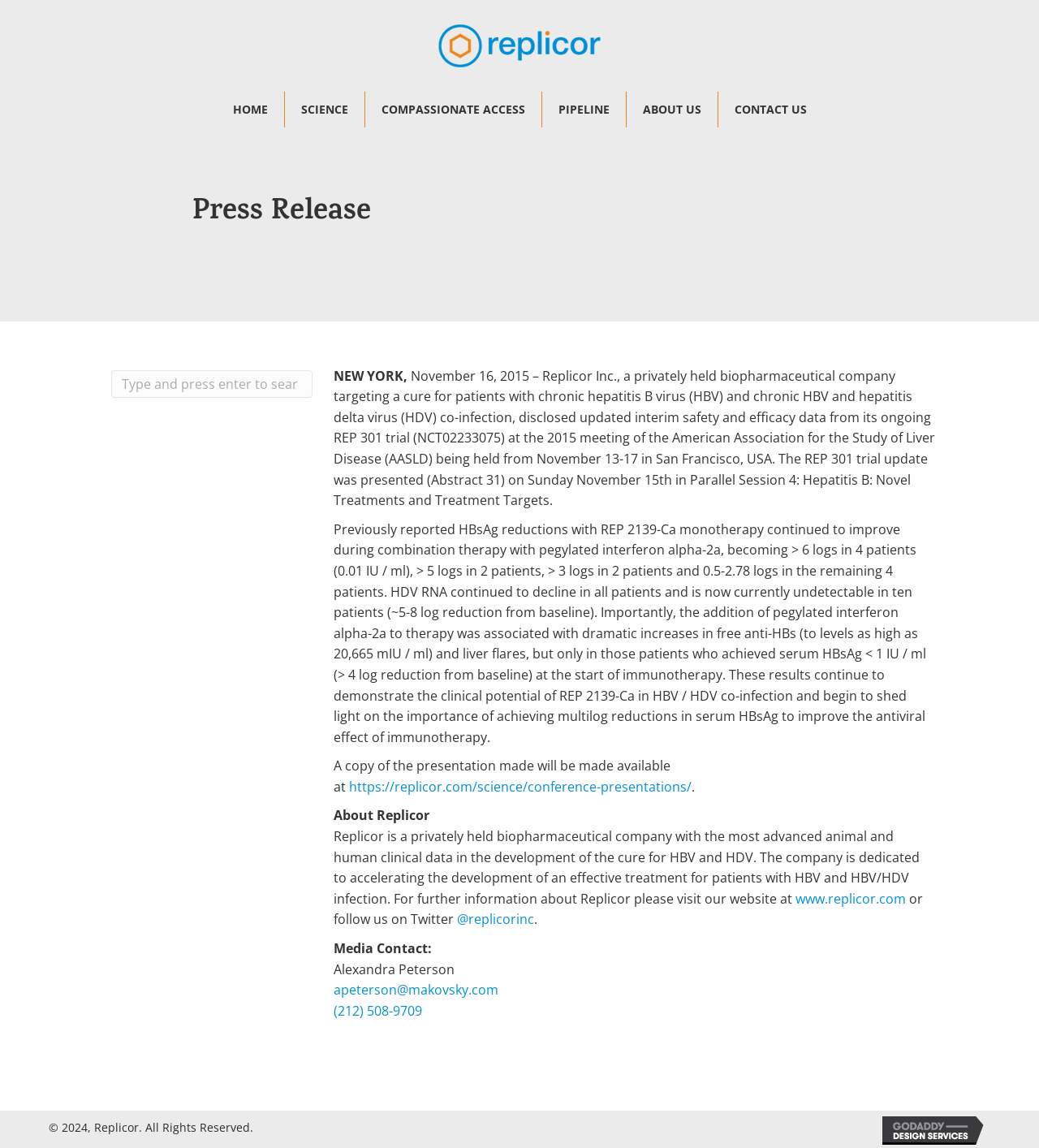Could you please study the image and provide a detailed answer to the question:
What is the current status of the REP 301 trial?

I determined the current status of the REP 301 trial by reading the press release, which mentions that the company disclosed updated interim safety and efficacy data from its ongoing REP 301 trial at the 2015 meeting of the American Association for the Study of Liver Disease (AASLD).